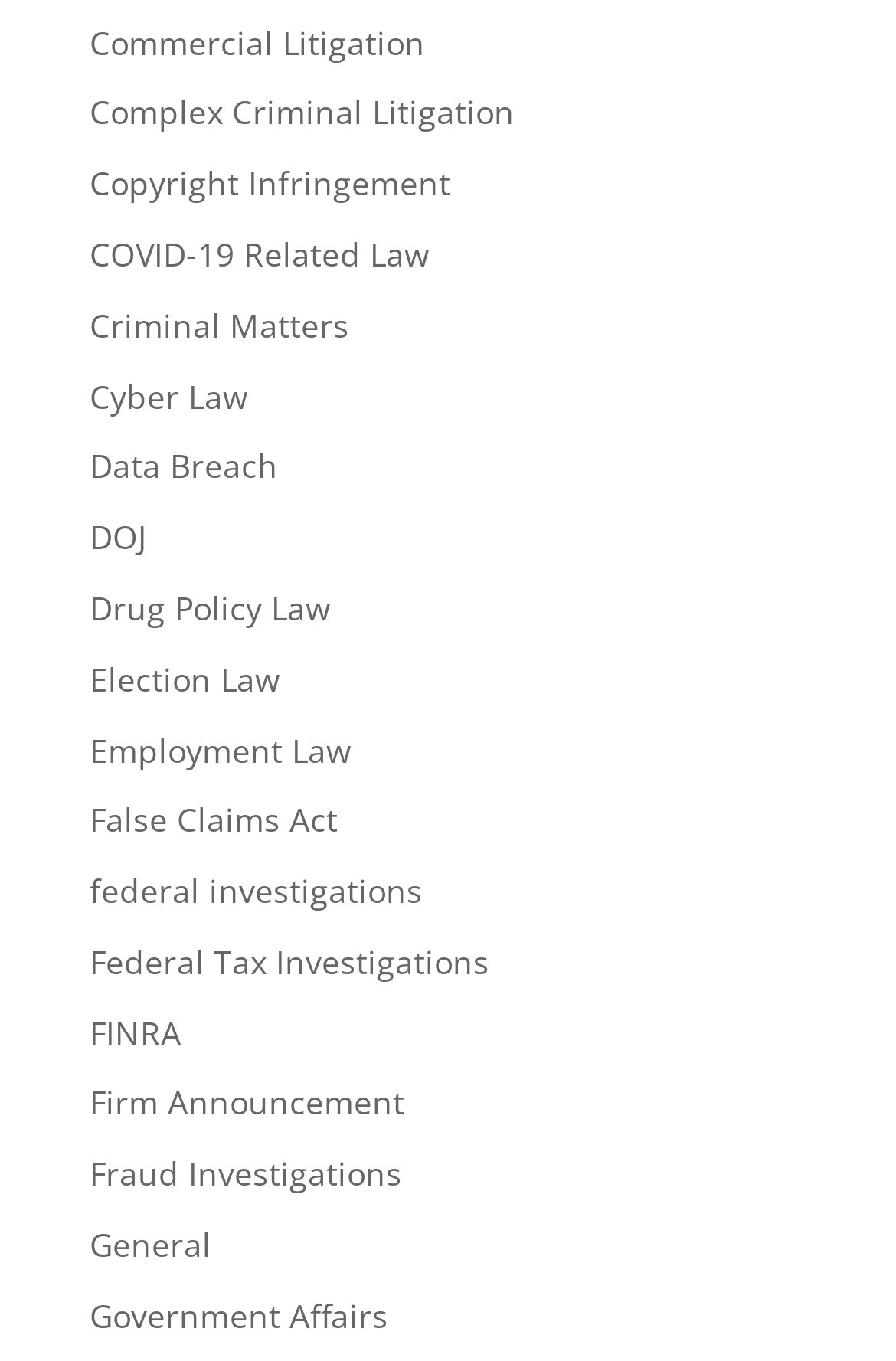How many legal services are listed on this webpage?
Using the image, give a concise answer in the form of a single word or short phrase.

18